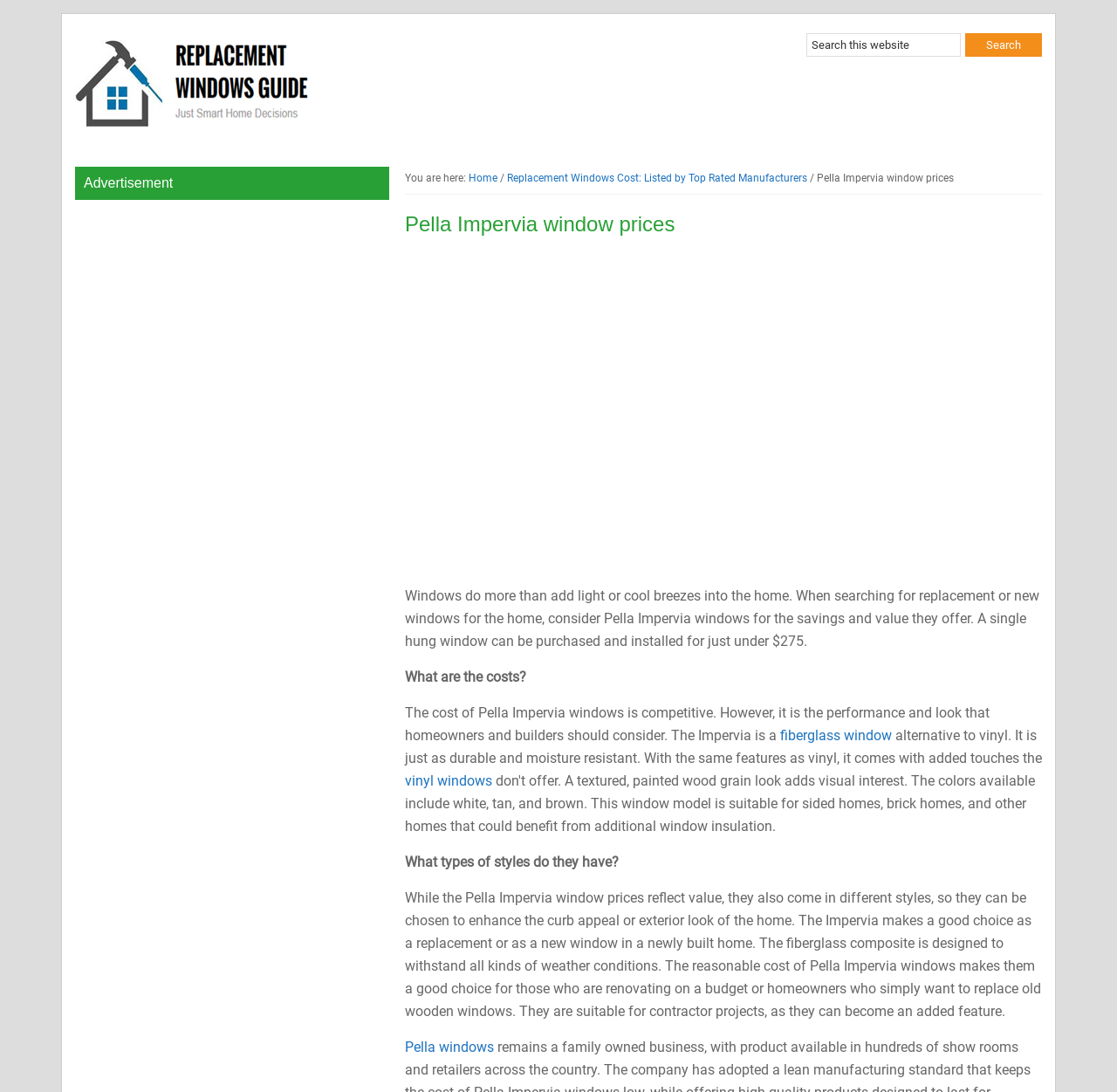Offer a comprehensive description of the webpage’s content and structure.

This webpage is about Pella Impervia window prices, providing information on the costs, features, and benefits of these windows. At the top of the page, there is a breadcrumb navigation bar with links to "Home" and "Replacement Windows Cost: Listed by Top Rated Manufacturers". Below this, there is a main heading that reads "Pella Impervia window prices".

The main content of the page is divided into sections, with the first section discussing the importance of windows in a home and introducing Pella Impervia windows as a cost-effective option. This section is followed by a question "What are the costs?" and a brief description of the competitive pricing of Pella Impervia windows.

The next section compares Pella Impervia windows to fiberglass and vinyl windows, highlighting their durability and moisture resistance. There are links to "fiberglass window" and "vinyl windows" in this section. Further down, the page discusses the different styles of Pella Impervia windows and their suitability for various projects, including renovations and new constructions.

On the left side of the page, there is a primary sidebar with an advertisement heading and an iframe containing an advertisement. At the top of the page, there is a header section with a link to "Replacement Windows Guide" and a search bar that allows users to search the website.

There are a total of 5 links on the page, including the breadcrumb navigation links, the link to "fiberglass window", "vinyl windows", and "Pella windows". There are also 2 iframes containing advertisements, one in the main content section and one in the primary sidebar.